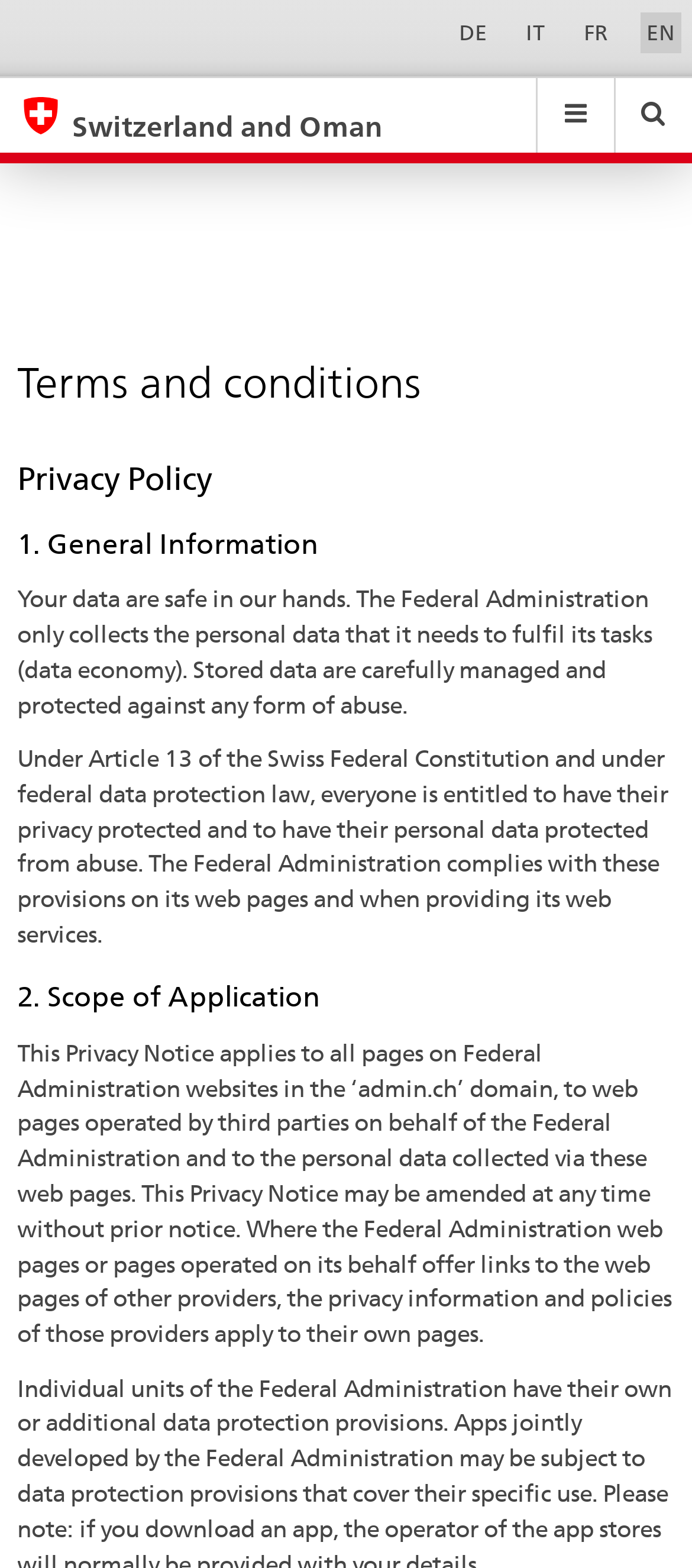Identify and extract the heading text of the webpage.

Terms and conditions